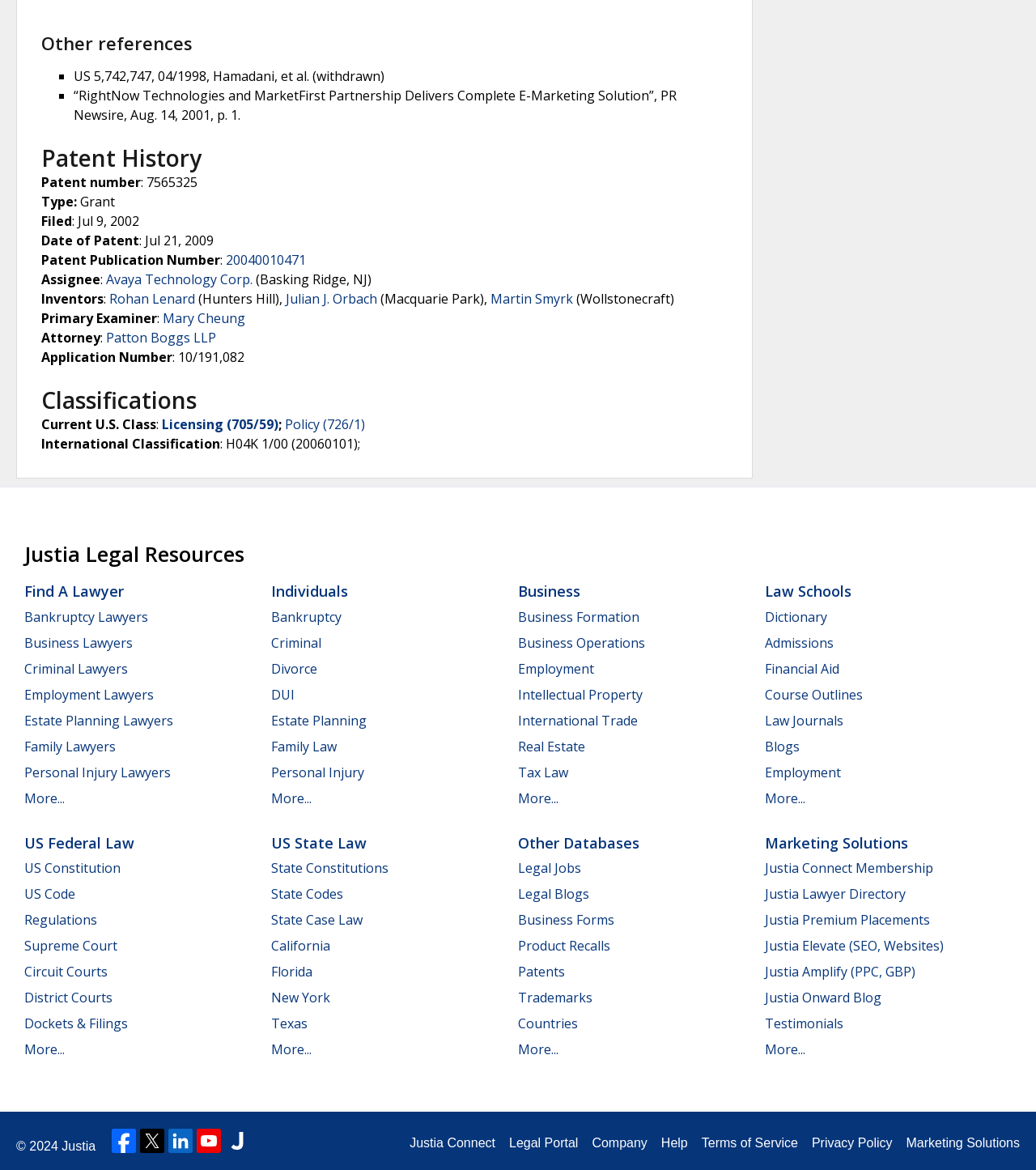Please provide a one-word or phrase answer to the question: 
What is the international classification of the patent?

H04K 1/00 (20060101)